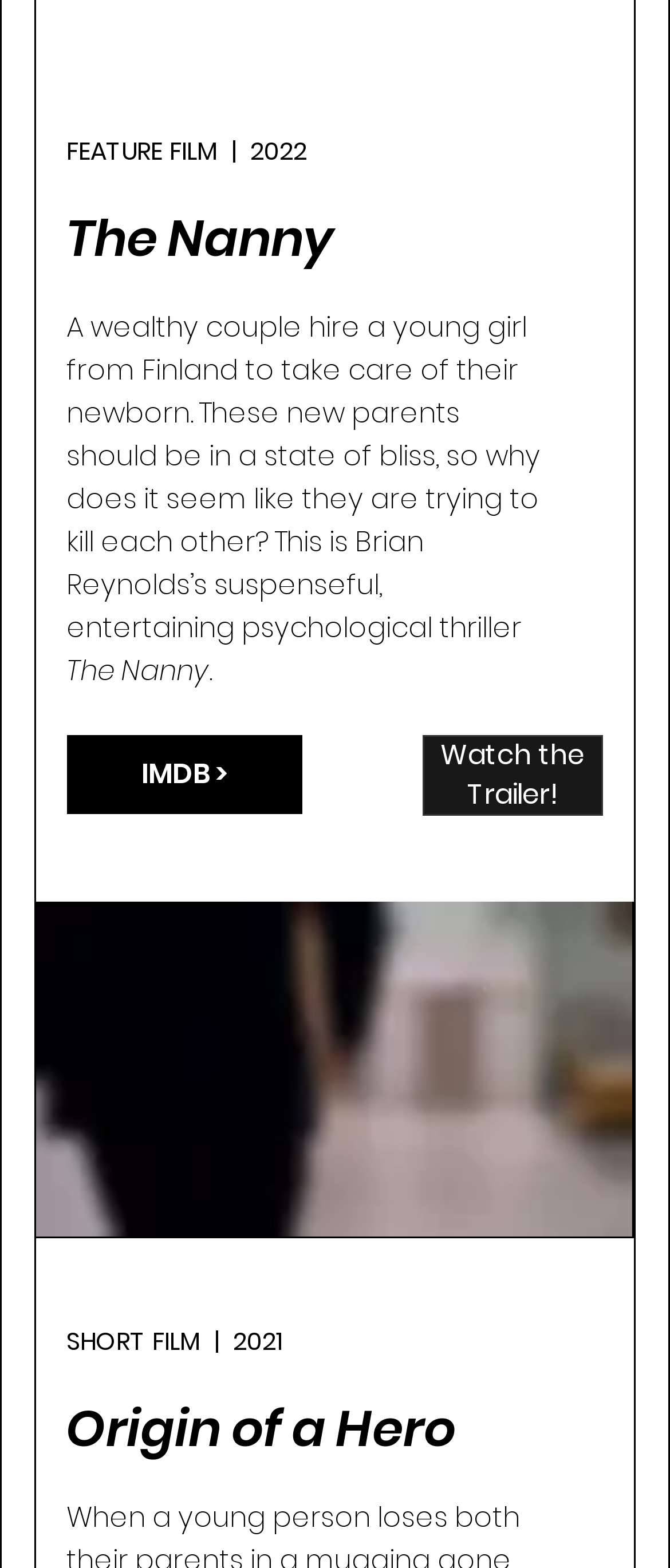Identify the bounding box coordinates for the UI element mentioned here: "aria-label="Play video"". Provide the coordinates as four float values between 0 and 1, i.e., [left, top, right, bottom].

[0.055, 0.575, 0.945, 0.789]